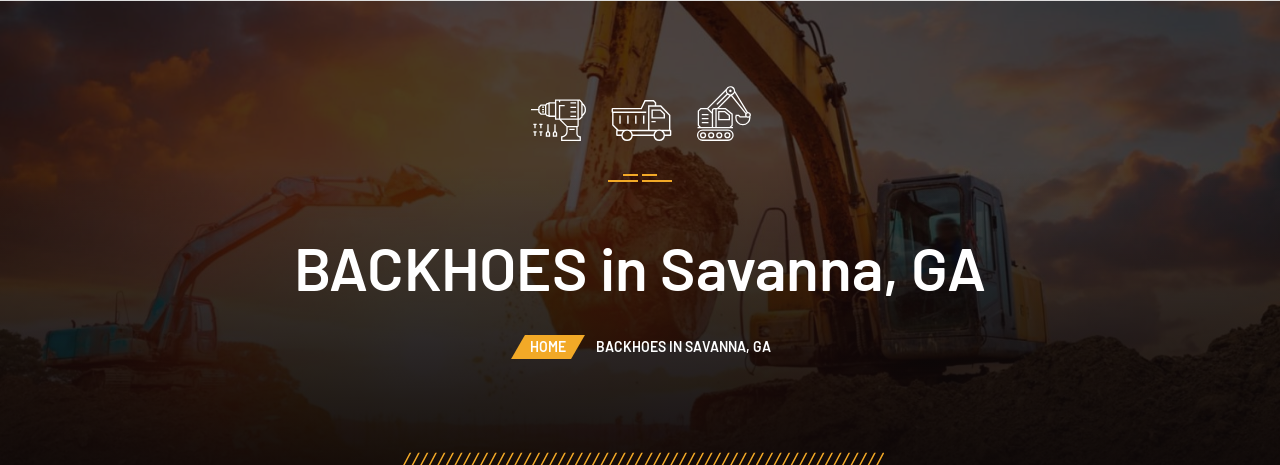Describe in detail everything you see in the image.

The image showcases a dynamic construction scene featuring backhoes prominently at work, illustrating their significance in the equipment industry. Bathed in warm hues from a sunset, the visual backdrop adds a dramatic effect, emphasizing the vitality of construction in Savannah, GA. The bold caption, "BACKHOES in Savannah, GA," centrally placed, highlights the focus of the content, offering a direct invitation to explore information about backhoe services in the area. Subtle graphic elements, including equipment icons, reinforce the theme of machinery, tying into the broader narrative of The Equipment Buyers, a company dedicated to serving local construction needs. The overall layout strikes a balance between professionalism and approachability, geared to attract potential clients looking for equipment solutions.